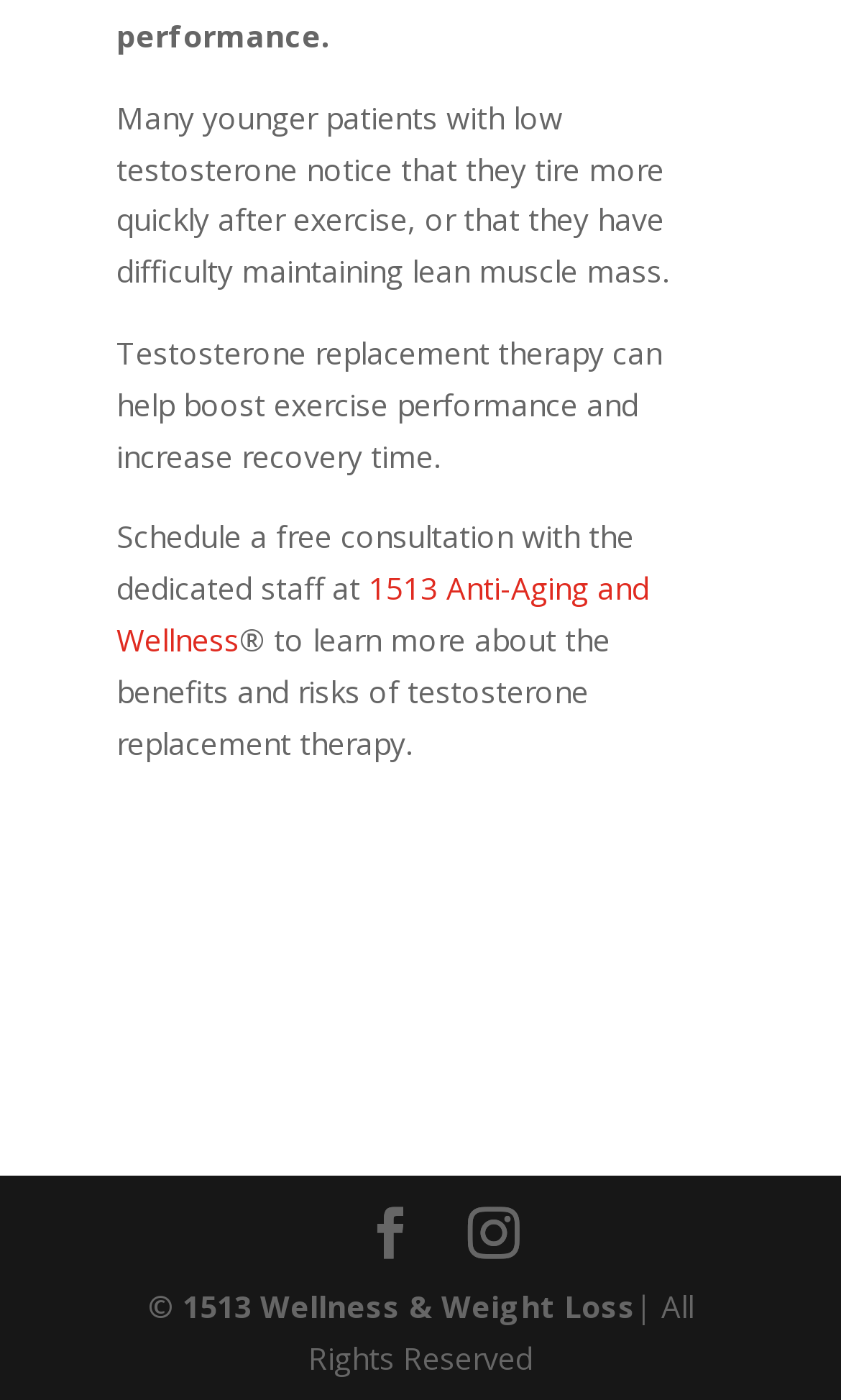What is the purpose of scheduling a consultation?
Refer to the screenshot and deliver a thorough answer to the question presented.

The static text element mentions scheduling a free consultation with the dedicated staff at 1513 Anti-Aging and Wellness, and the subsequent text discusses learning more about the benefits and risks of testosterone replacement therapy.